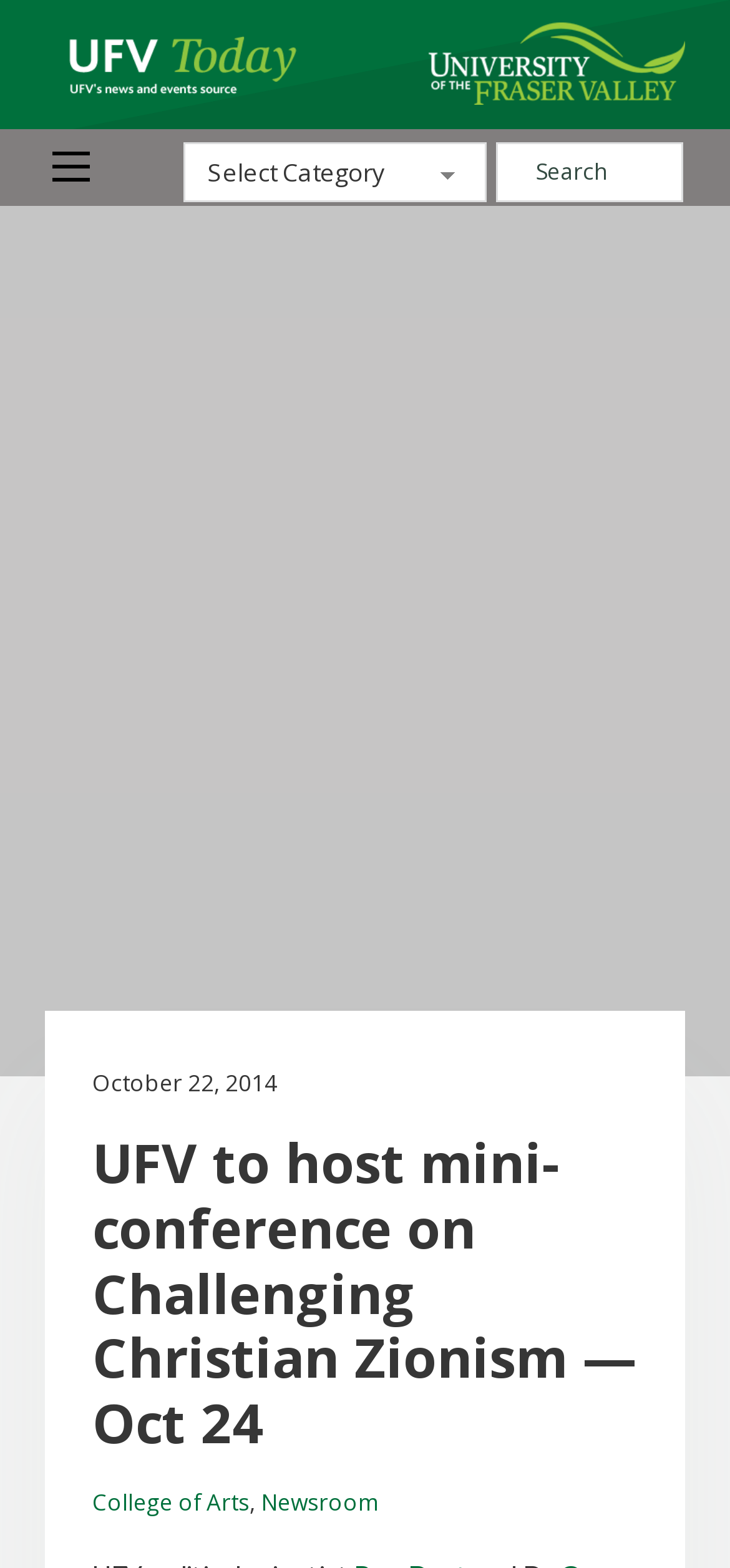How many links are there in the top navigation bar?
Please provide a single word or phrase answer based on the image.

2